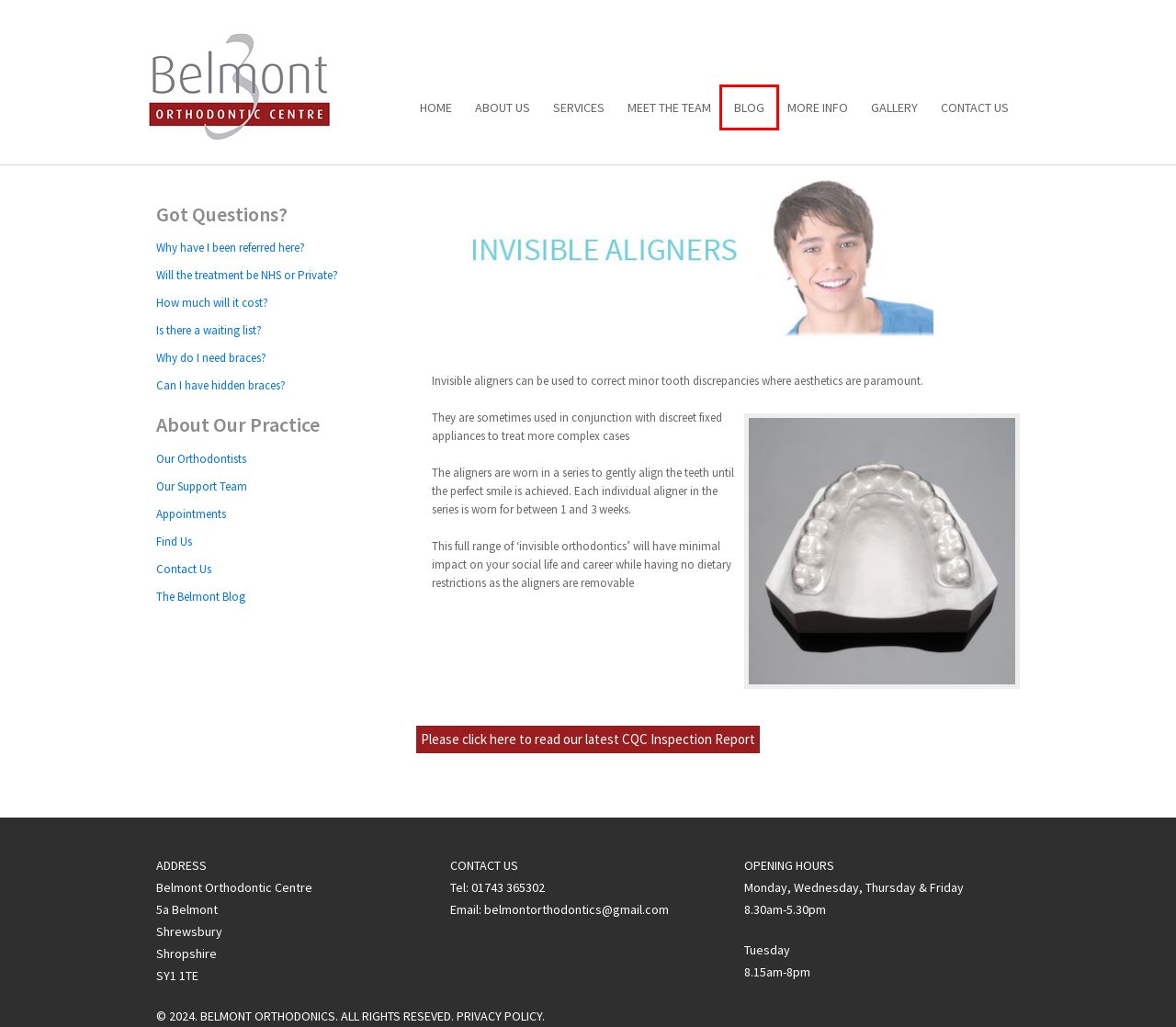You have a screenshot of a webpage, and a red bounding box highlights an element. Select the webpage description that best fits the new page after clicking the element within the bounding box. Options are:
A. ABOUT US : Belmont
B. Primary School Visits : Belmont
C. Blog Posts : Belmont
D. Services : Belmont
E. Lingual Appliances : Belmont
F. FAQ : Belmont
G. Testimonials/Patient Feedback : Belmont
H. Fixed appliances : Belmont

C